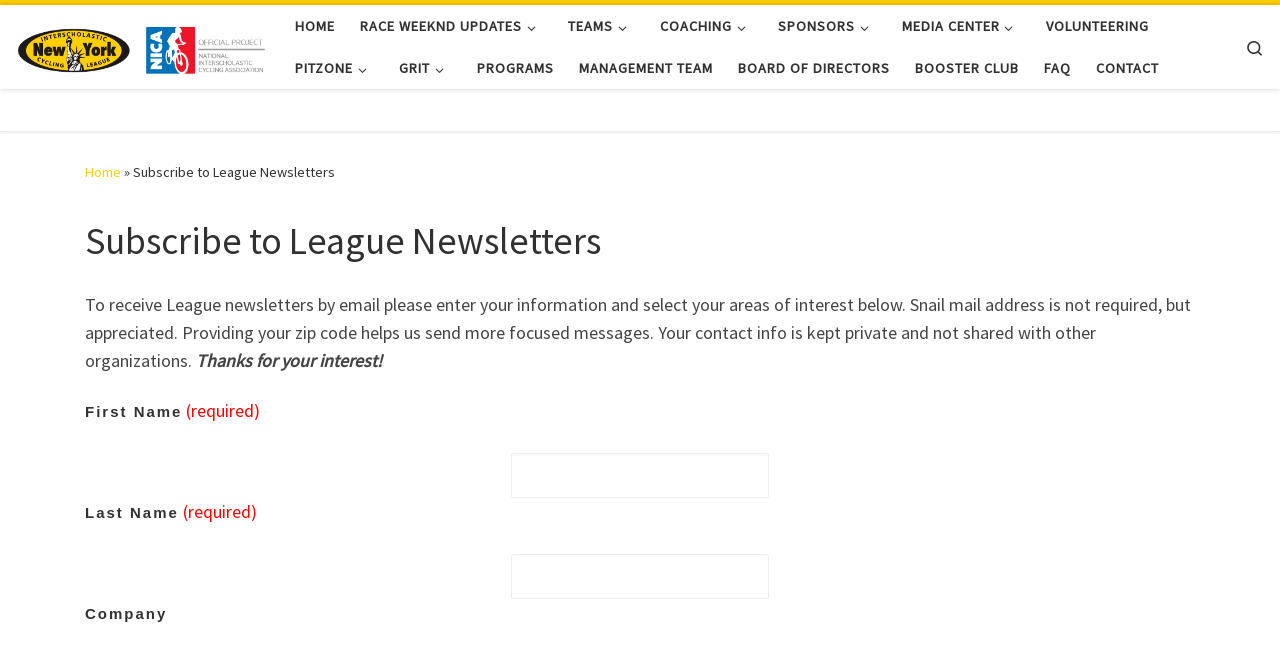Predict the bounding box of the UI element based on this description: "parent_node: Last Name (required) name="signup[first_name]"".

[0.399, 0.694, 0.601, 0.763]